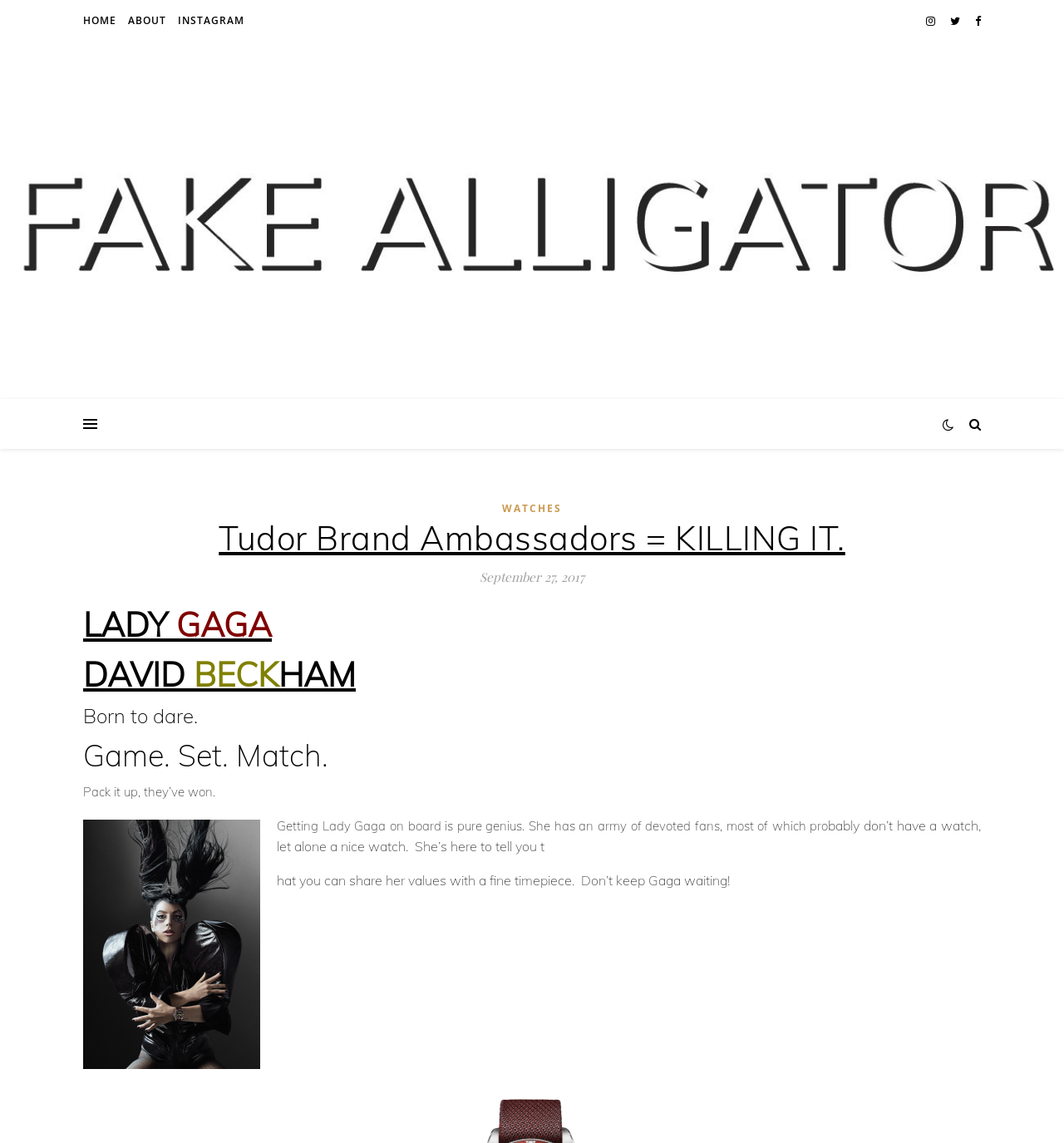Ascertain the bounding box coordinates for the UI element detailed here: "Home". The coordinates should be provided as [left, top, right, bottom] with each value being a float between 0 and 1.

[0.078, 0.0, 0.113, 0.036]